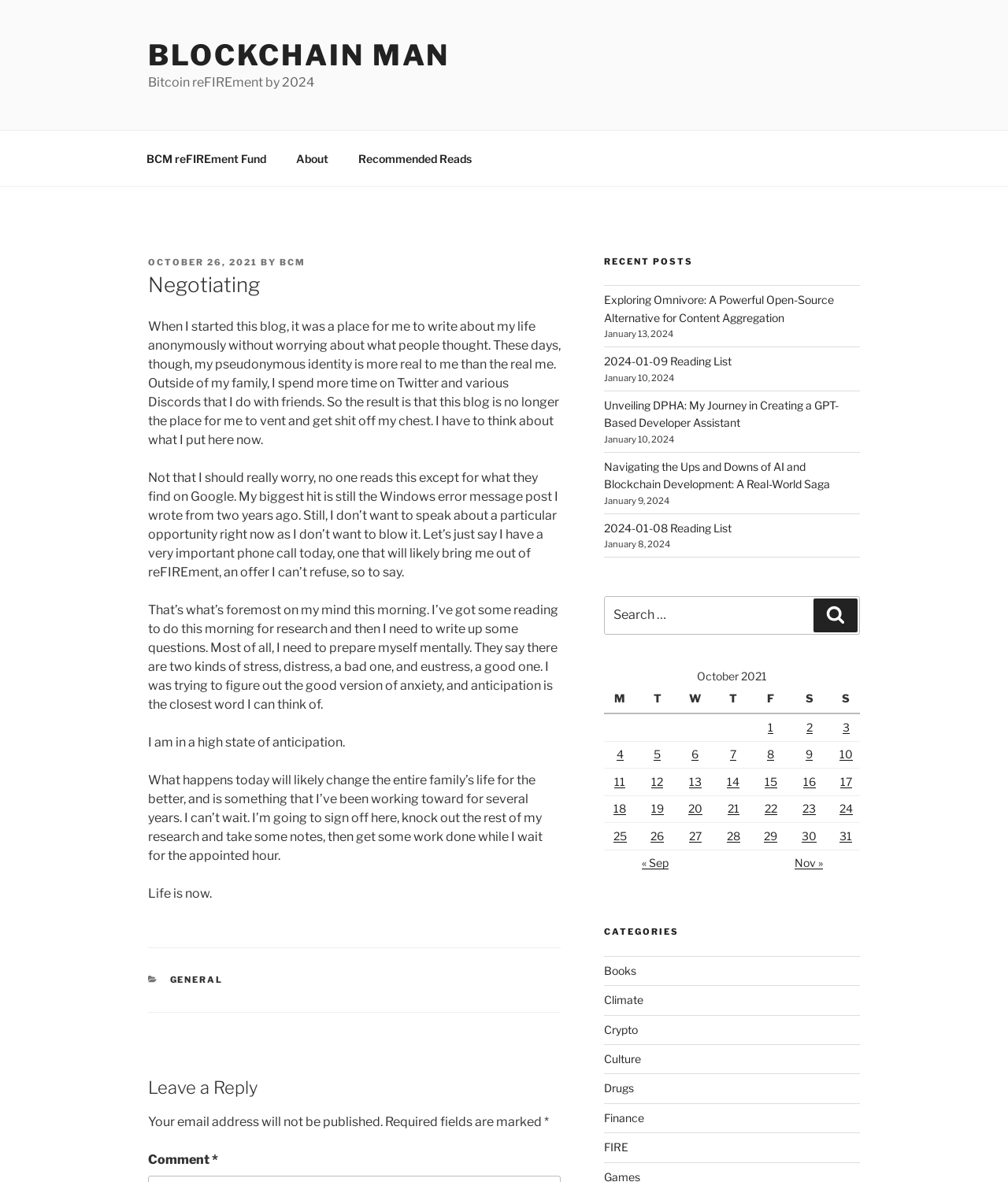From the element description General, predict the bounding box coordinates of the UI element. The coordinates must be specified in the format (top-left x, top-left y, bottom-right x, bottom-right y) and should be within the 0 to 1 range.

[0.168, 0.824, 0.221, 0.834]